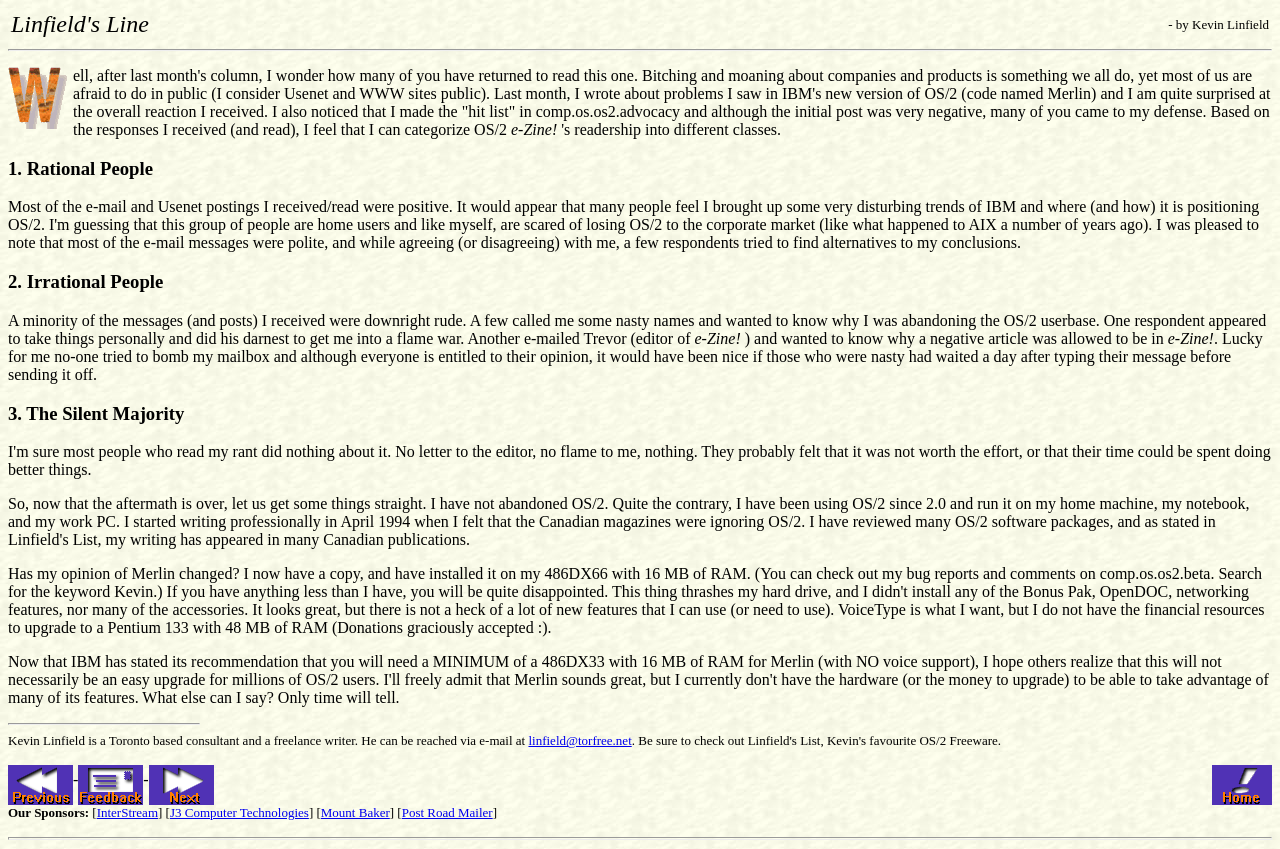Determine the bounding box coordinates for the clickable element to execute this instruction: "Click on the 'Previous' link". Provide the coordinates as four float numbers between 0 and 1, i.e., [left, top, right, bottom].

[0.006, 0.908, 0.057, 0.929]